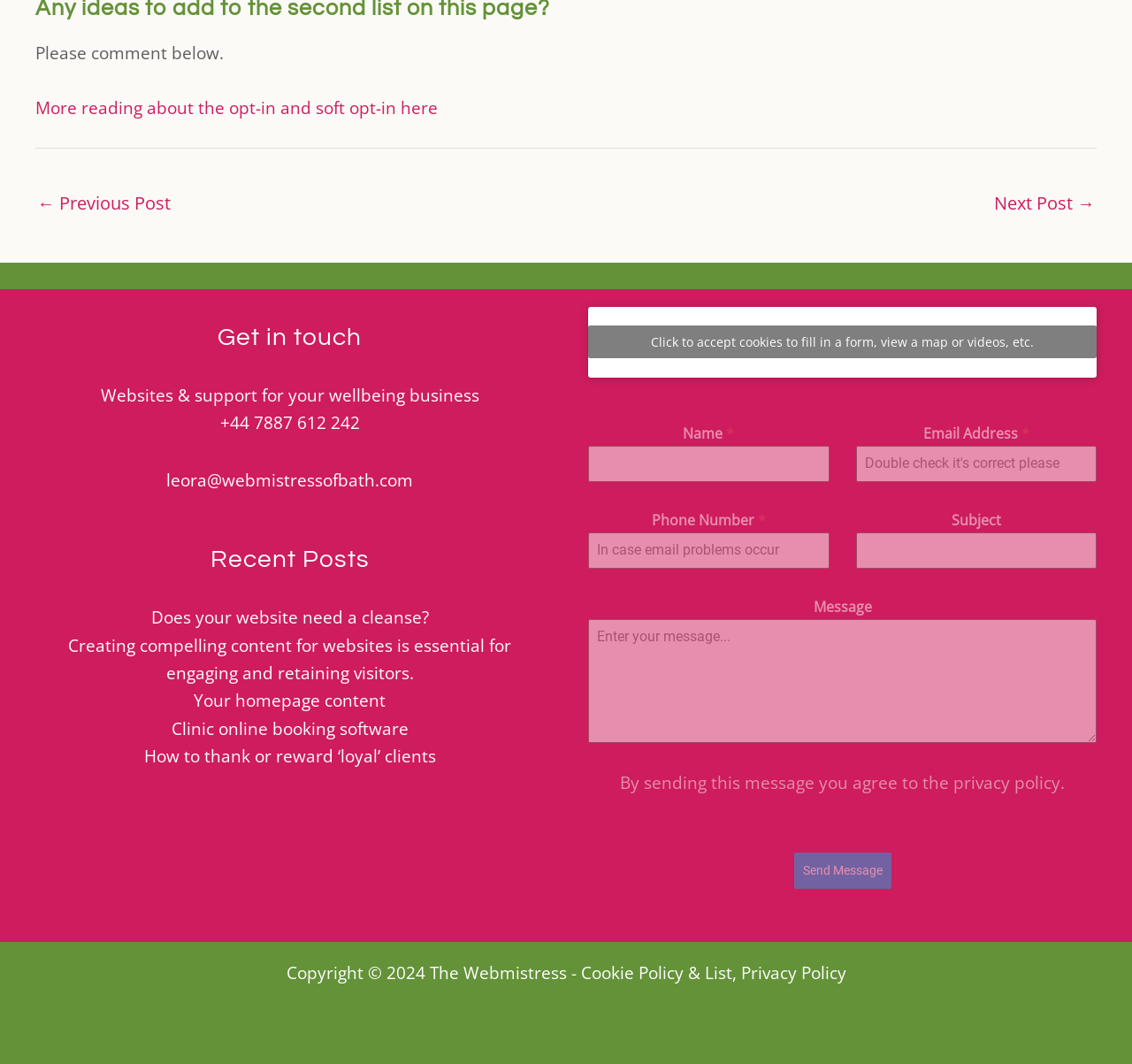Specify the bounding box coordinates of the area to click in order to follow the given instruction: "Read 'California-based 99 Cents Only Stores is closing down,...'."

None